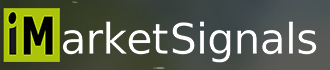What font style is used for the accompanying text?
Using the visual information, answer the question in a single word or phrase.

bold